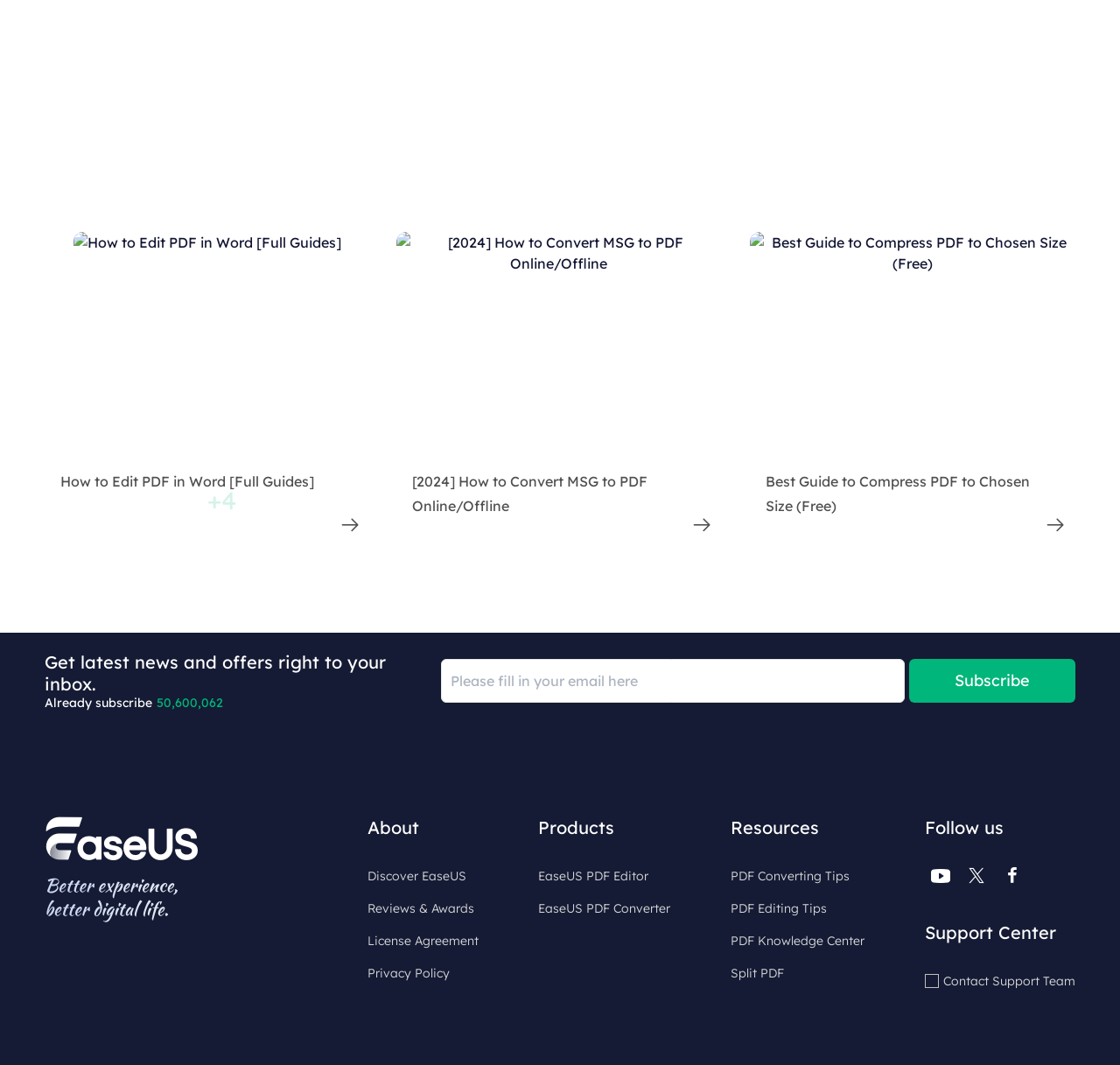How many social media links are there in the 'Follow us' section?
Provide an in-depth and detailed answer to the question.

I counted the number of social media links in the 'Follow us' section and found three links: Facebook, Twitter, and Instagram.